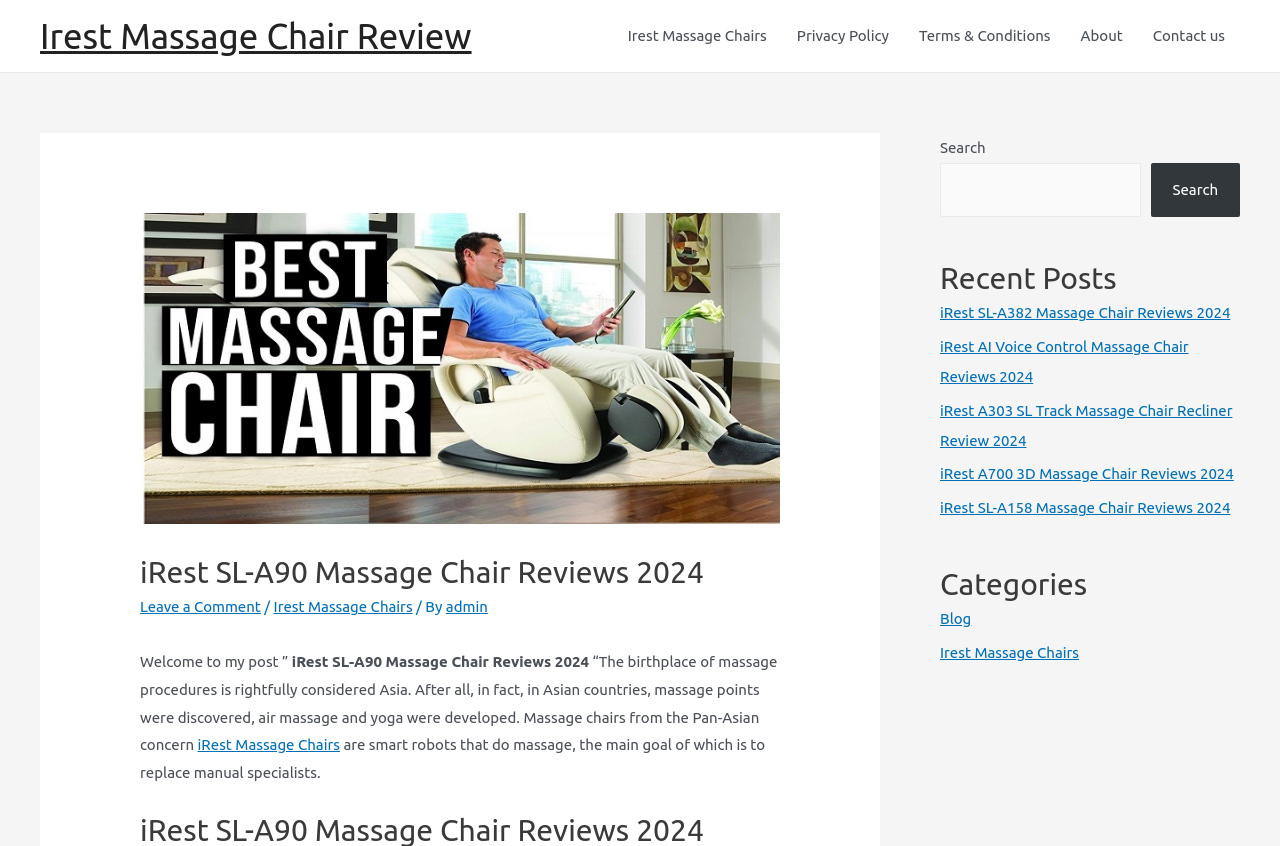Provide a comprehensive description of the webpage.

The webpage is about iRest SL-A90 Massage Chair Reviews. At the top, there is a navigation menu with links to "Irest Massage Chairs", "Privacy Policy", "Terms & Conditions", "About", and "Contact us". Below the navigation menu, there is a header section with an image of the massage chair, a heading that reads "iRest SL-A90 Massage Chair Reviews 2024", and a link to "Leave a Comment". 

To the right of the header section, there is a search bar with a search button. Below the search bar, there are three sections labeled "Recent Posts", "Categories", and another section without a label. The "Recent Posts" section contains five links to reviews of different iRest massage chair models. The "Categories" section has two links, one to "Blog" and another to "Irest Massage Chairs". 

The main content of the webpage starts with a welcome message and the title of the review, "iRest SL-A90 Massage Chair Reviews 2024". The text then discusses the history of massage procedures and how iRest massage chairs are smart robots that aim to replace manual specialists. There is also a link to "iRest Massage Chairs" within the text.